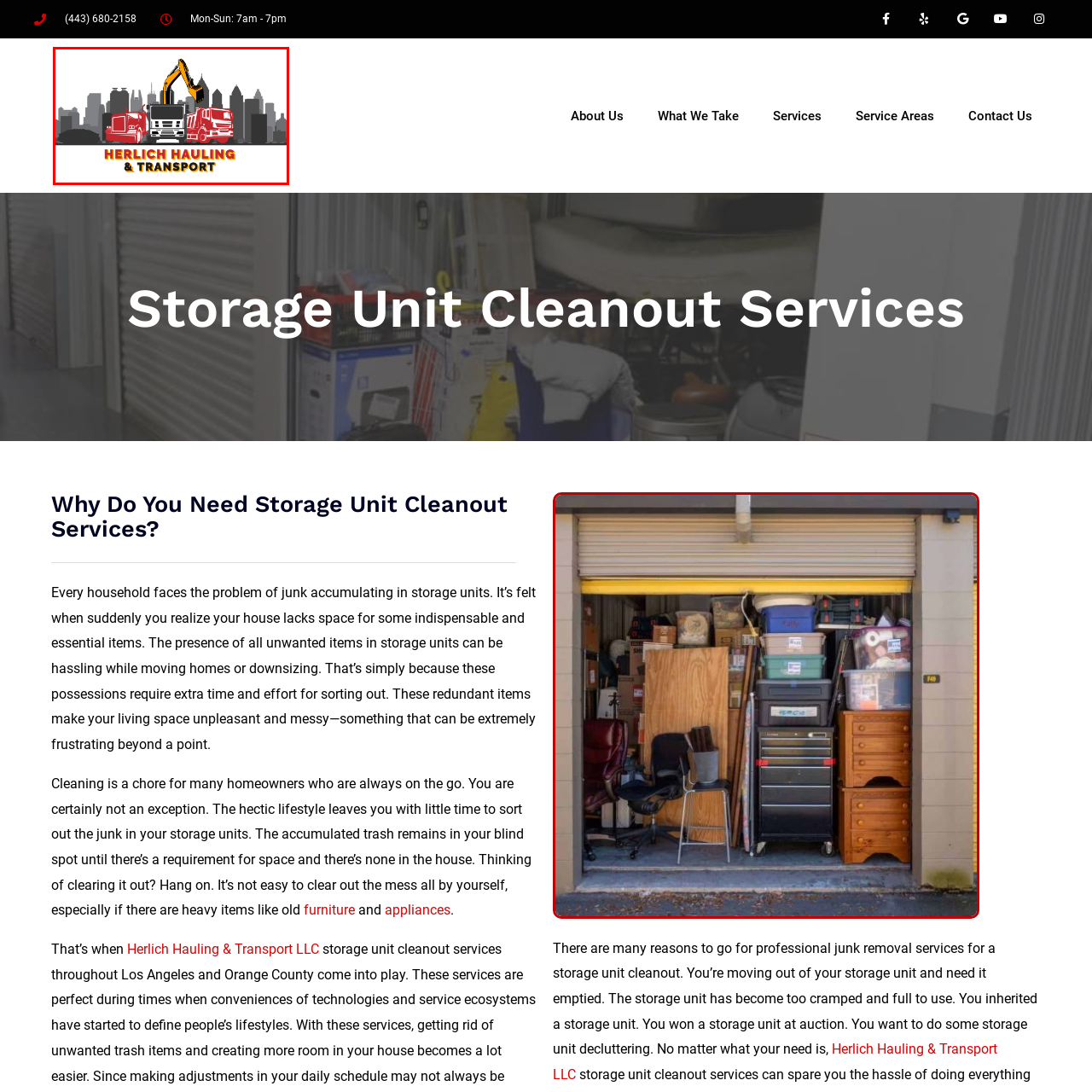What is the name of the company featured in the logo?
Examine the image highlighted by the red bounding box and answer briefly with one word or a short phrase.

Herlich Hauling & Transport